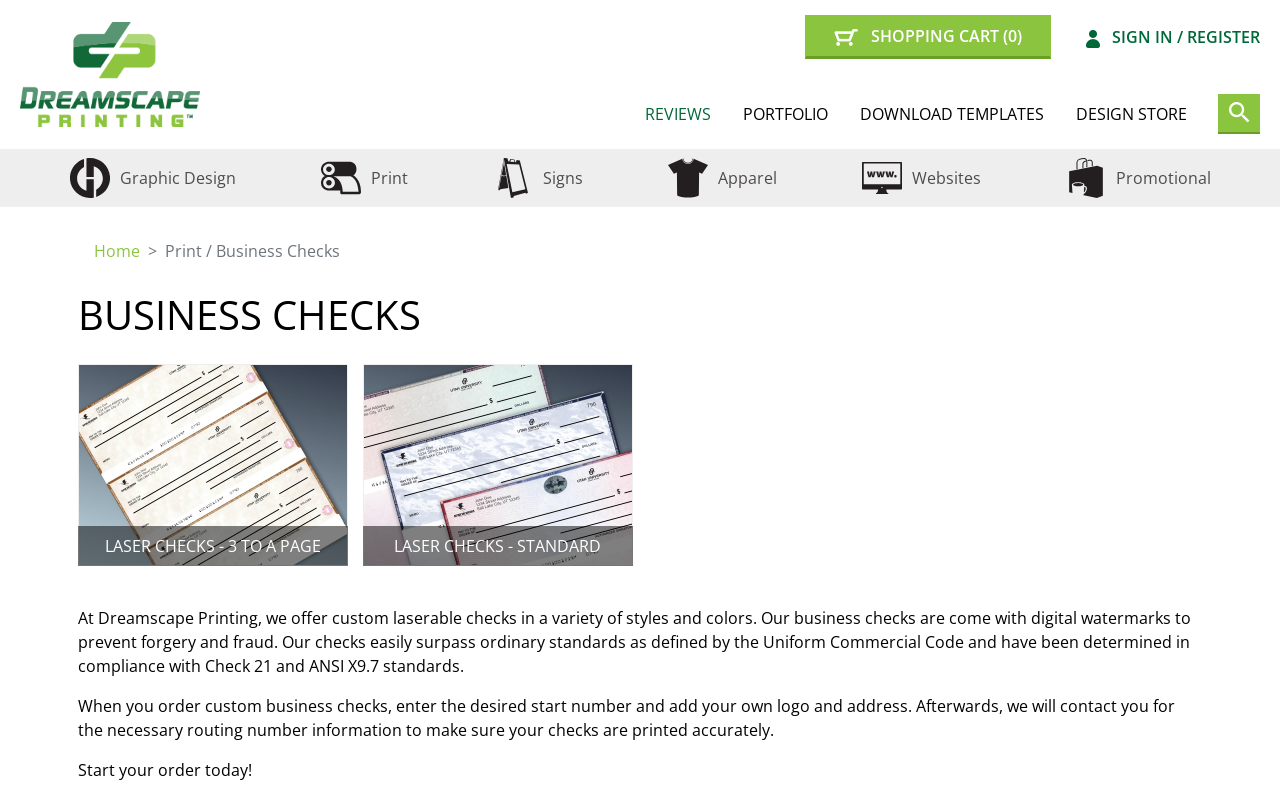Determine the bounding box coordinates for the HTML element described here: "Apparel".

[0.511, 0.185, 0.618, 0.257]